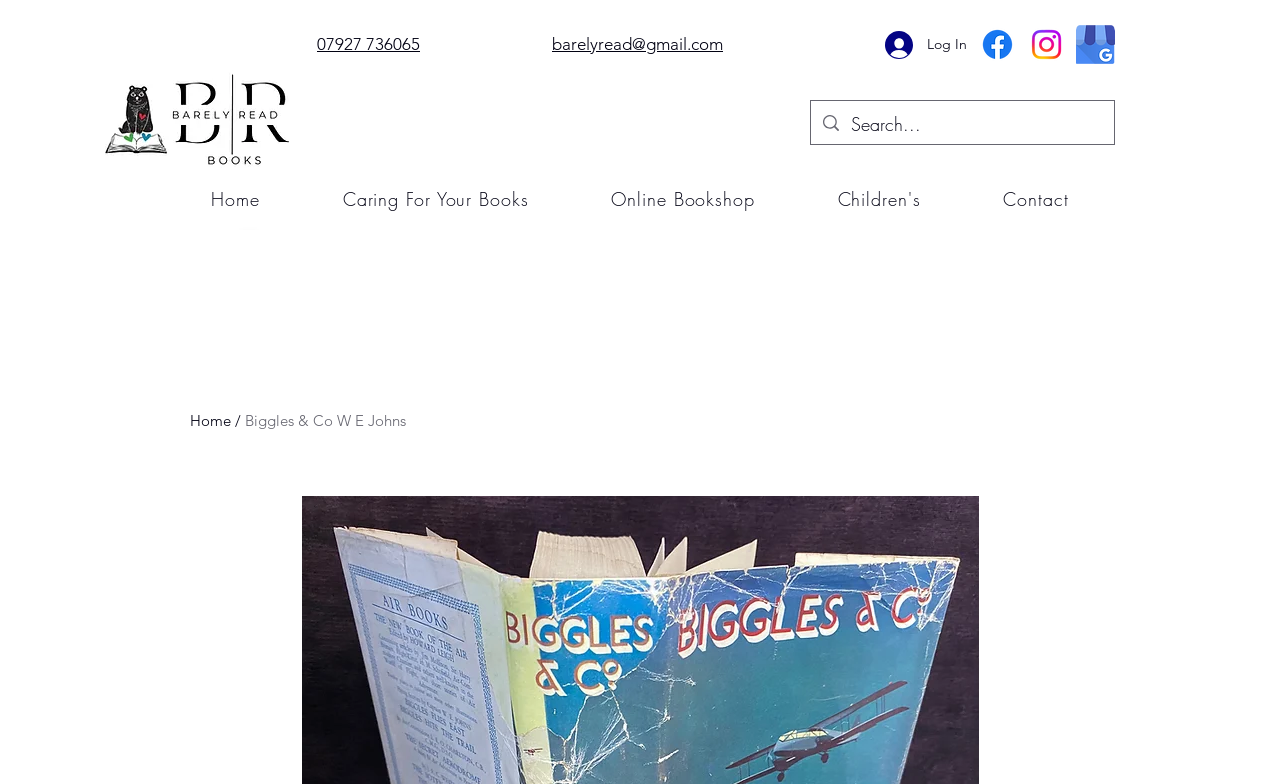Please provide a detailed answer to the question below based on the screenshot: 
What is the phone number to contact?

I found the phone number by looking at the top section of the webpage, where the contact information is usually displayed. There, I saw a link with the text '07927 736065', which is a phone number format commonly used in the UK.